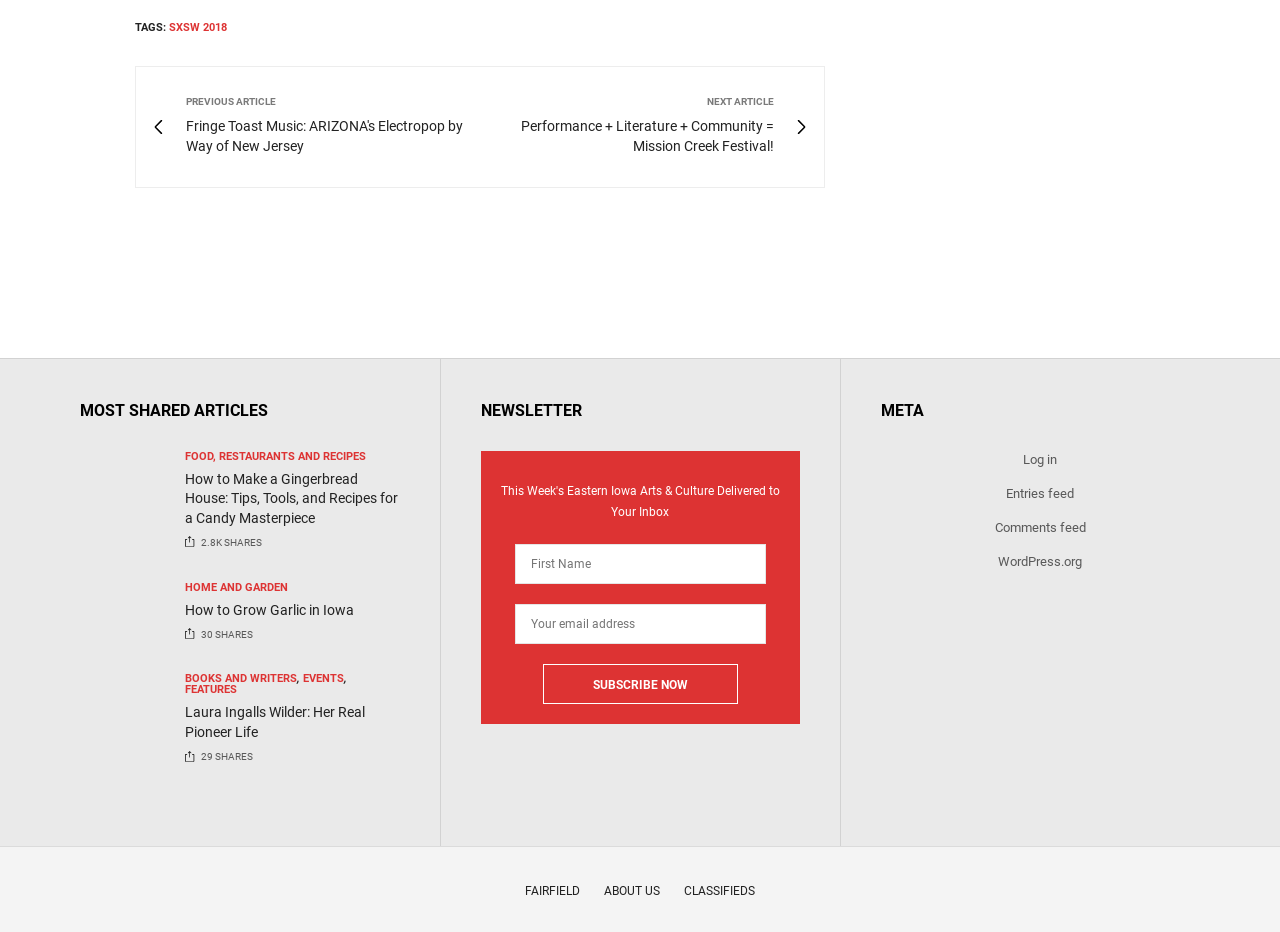Determine the bounding box coordinates of the region that needs to be clicked to achieve the task: "Click on the 'SXSW 2018' link".

[0.132, 0.022, 0.177, 0.036]